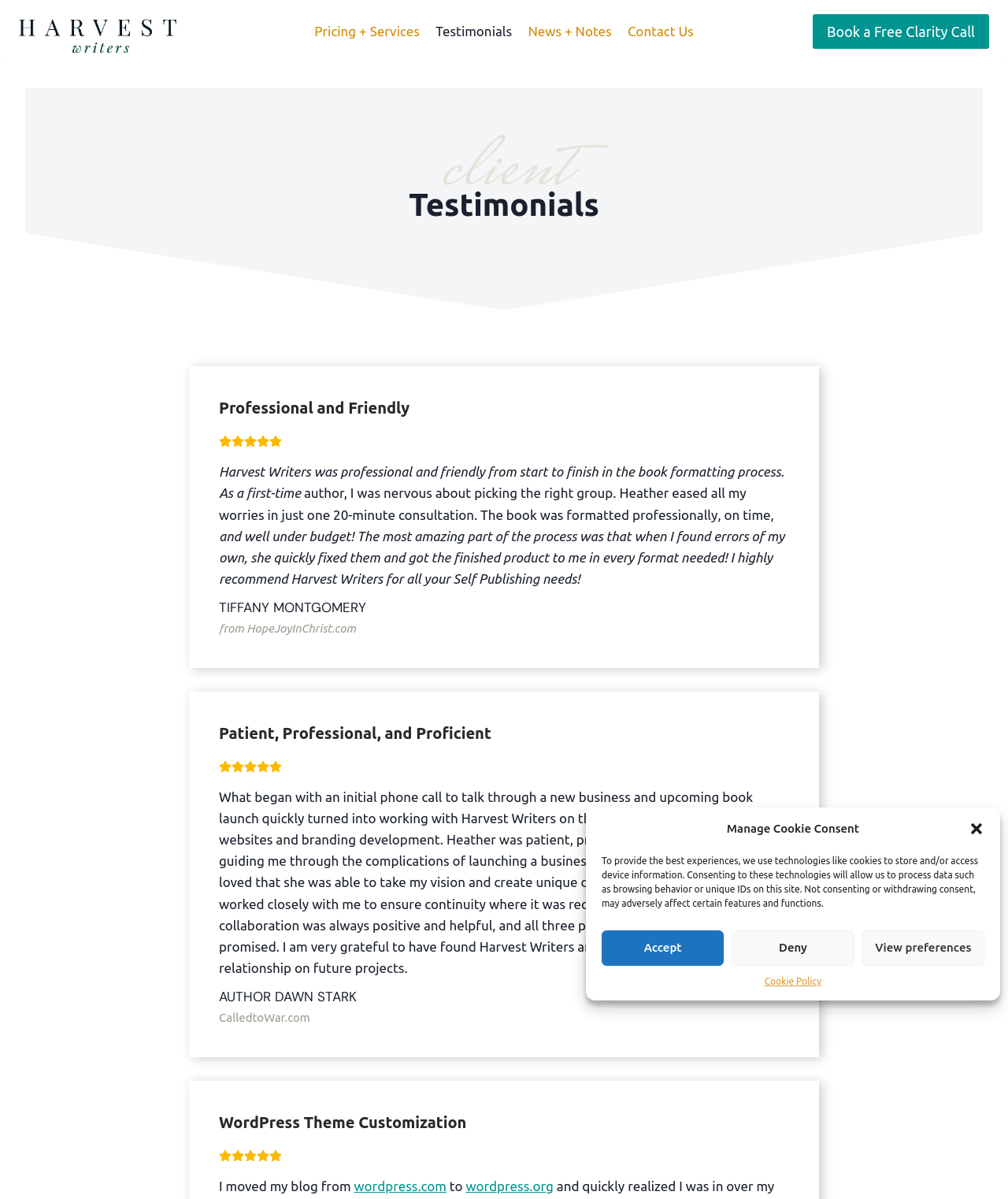Produce a meticulous description of the webpage.

The webpage is titled "Testimonials - Harvest Writers" and features a collection of client testimonials. At the top of the page, there is a navigation menu with links to "Pricing + Services", "Testimonials", "News + Notes", and "Contact Us". Below the navigation menu, there is a prominent call-to-action button "Book a Free Clarity Call".

The main content of the page is divided into three sections, each featuring a client testimonial. The first section has a heading "Professional and Friendly" and includes a brief testimonial from Tiffany Montgomery, accompanied by a series of five small images. The testimonial text describes Harvest Writers' professionalism and friendliness throughout the book formatting process.

The second section has a heading "Patient, Professional, and Proficient" and features a testimonial from Author Dawn Stark. This section also includes a series of five small images. The testimonial text praises Harvest Writers' patience, professionalism, and proficiency in guiding the author through the complexities of launching a business and a book simultaneously.

The third section has a heading "WordPress Theme Customization" and includes a testimonial from an unnamed client. This section also features a series of five small images. The testimonial text describes the client's experience with Harvest Writers' WordPress theme customization services.

Throughout the page, there are several images, including the Harvest Writers logo and various icons. A cookie consent dialog is also present, allowing users to manage their cookie preferences.